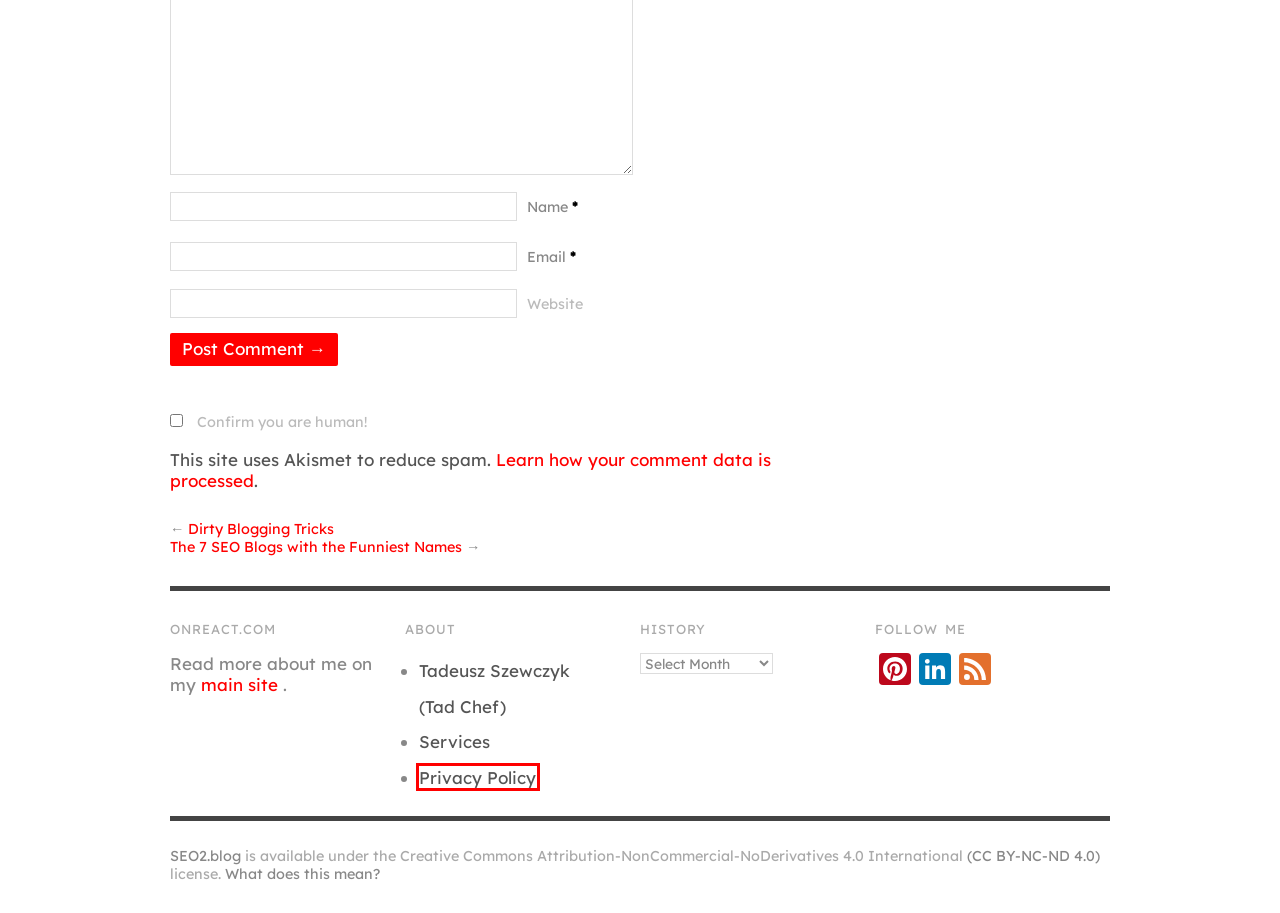You are provided a screenshot of a webpage featuring a red bounding box around a UI element. Choose the webpage description that most accurately represents the new webpage after clicking the element within the red bounding box. Here are the candidates:
A. Privacy Policy – Akismet
B. Tadeusz Szewczyk  | onreact.com
C. Privacy Policy - SEO2.blog
D. Dirty Blogging Tricks - SEO2.blog
E. Flower and flora in Iran's Mountains : Photo Albums : SummitPost
F. Reputation Archives - SEO2.blog
G. Services - SEO2.blog
H. Steal This Blog! SEO2.blog Uses Creative Commons License - SEO2.blog

C